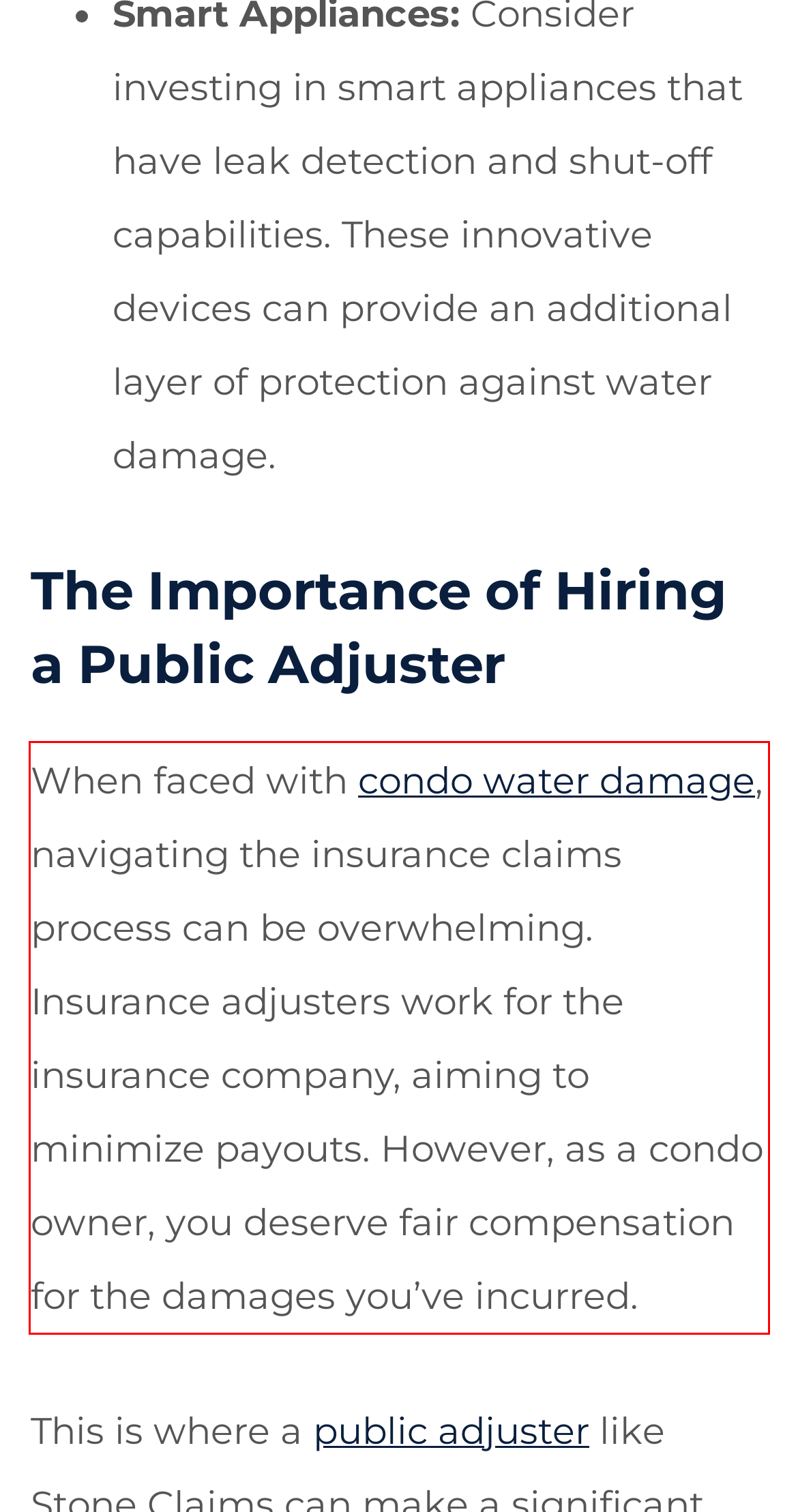Examine the screenshot of the webpage, locate the red bounding box, and generate the text contained within it.

When faced with condo water damage, navigating the insurance claims process can be overwhelming. Insurance adjusters work for the insurance company, aiming to minimize payouts. However, as a condo owner, you deserve fair compensation for the damages you’ve incurred.